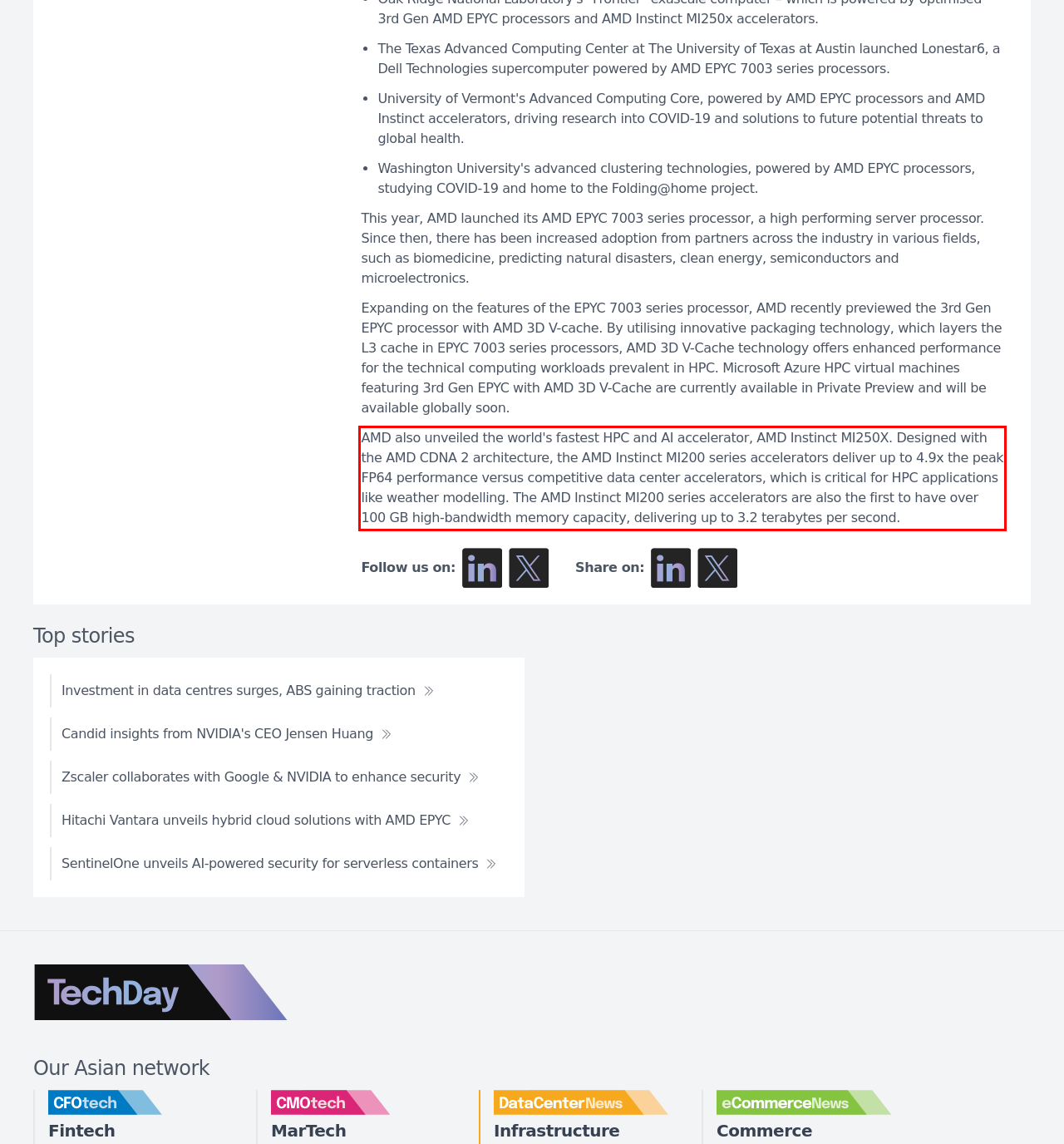Analyze the red bounding box in the provided webpage screenshot and generate the text content contained within.

AMD also unveiled the world's fastest HPC and AI accelerator, AMD Instinct MI250X. Designed with the AMD CDNA 2 architecture, the AMD Instinct MI200 series accelerators deliver up to 4.9x the peak FP64 performance versus competitive data center accelerators, which is critical for HPC applications like weather modelling. The AMD Instinct MI200 series accelerators are also the first to have over 100 GB high-bandwidth memory capacity, delivering up to 3.2 terabytes per second.